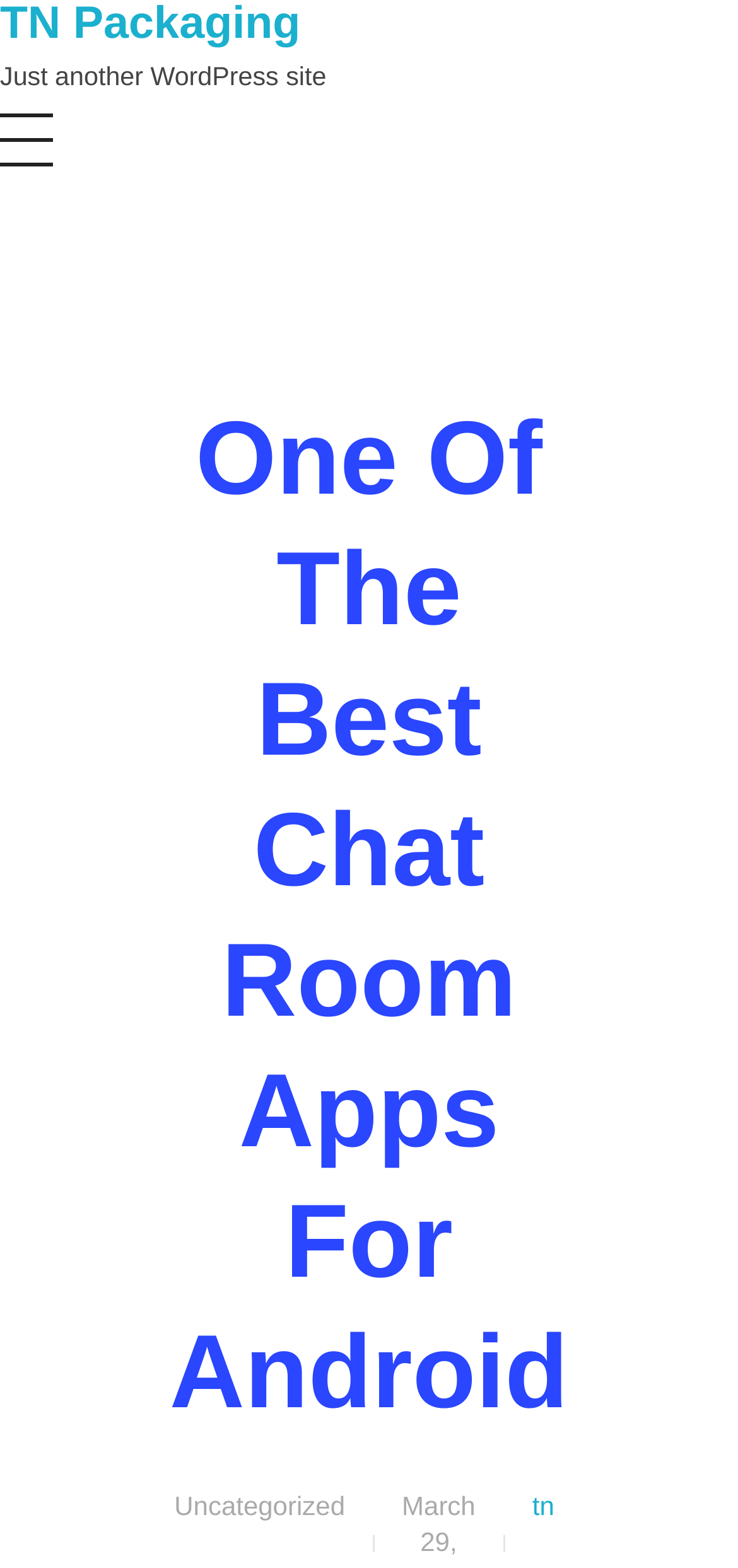Based on the element description, predict the bounding box coordinates (top-left x, top-left y, bottom-right x, bottom-right y) for the UI element in the screenshot: Uncategorized

[0.236, 0.949, 0.468, 0.972]